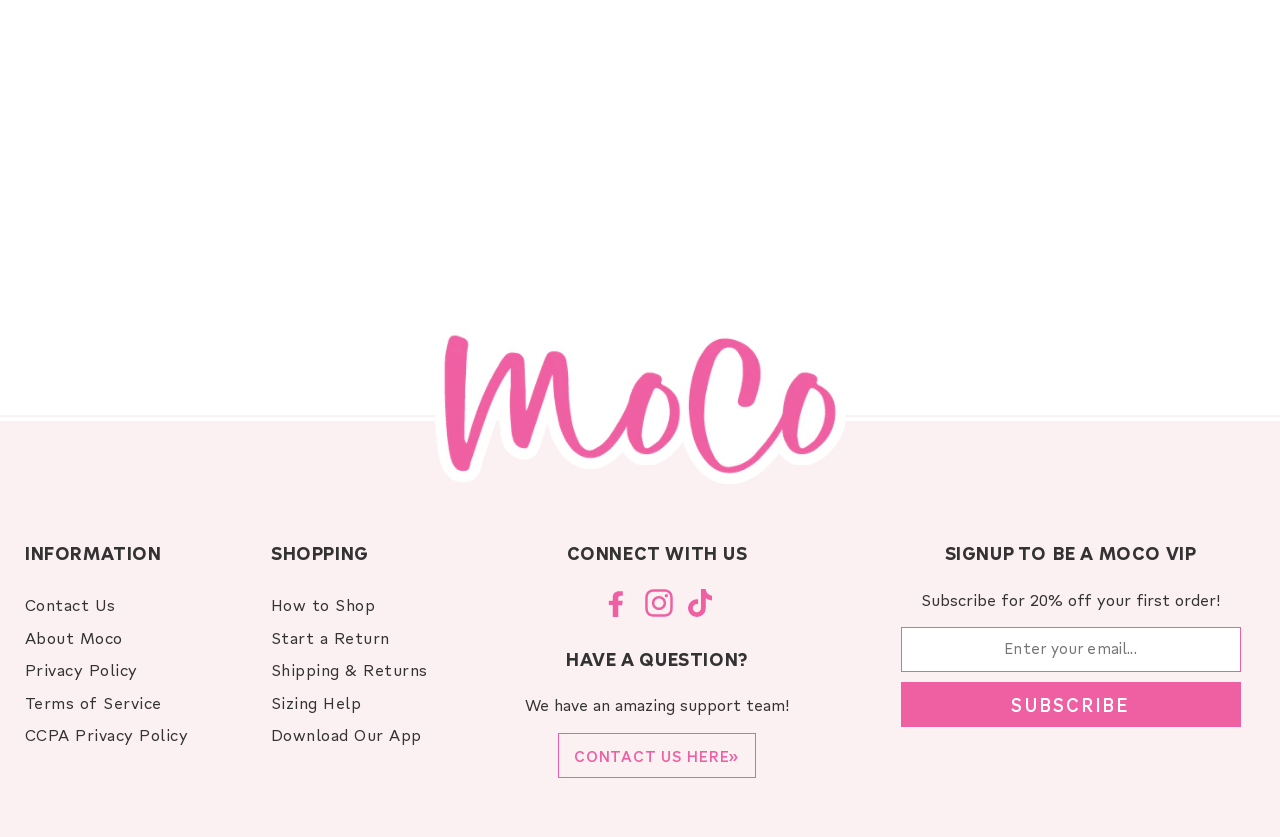Please analyze the image and provide a thorough answer to the question:
What social media platforms can users connect with MOCO on?

The social media platforms that users can connect with MOCO on can be determined by examining the links and images in the 'CONNECT WITH US' section, which include Facebook, Instagram, and TikTok.